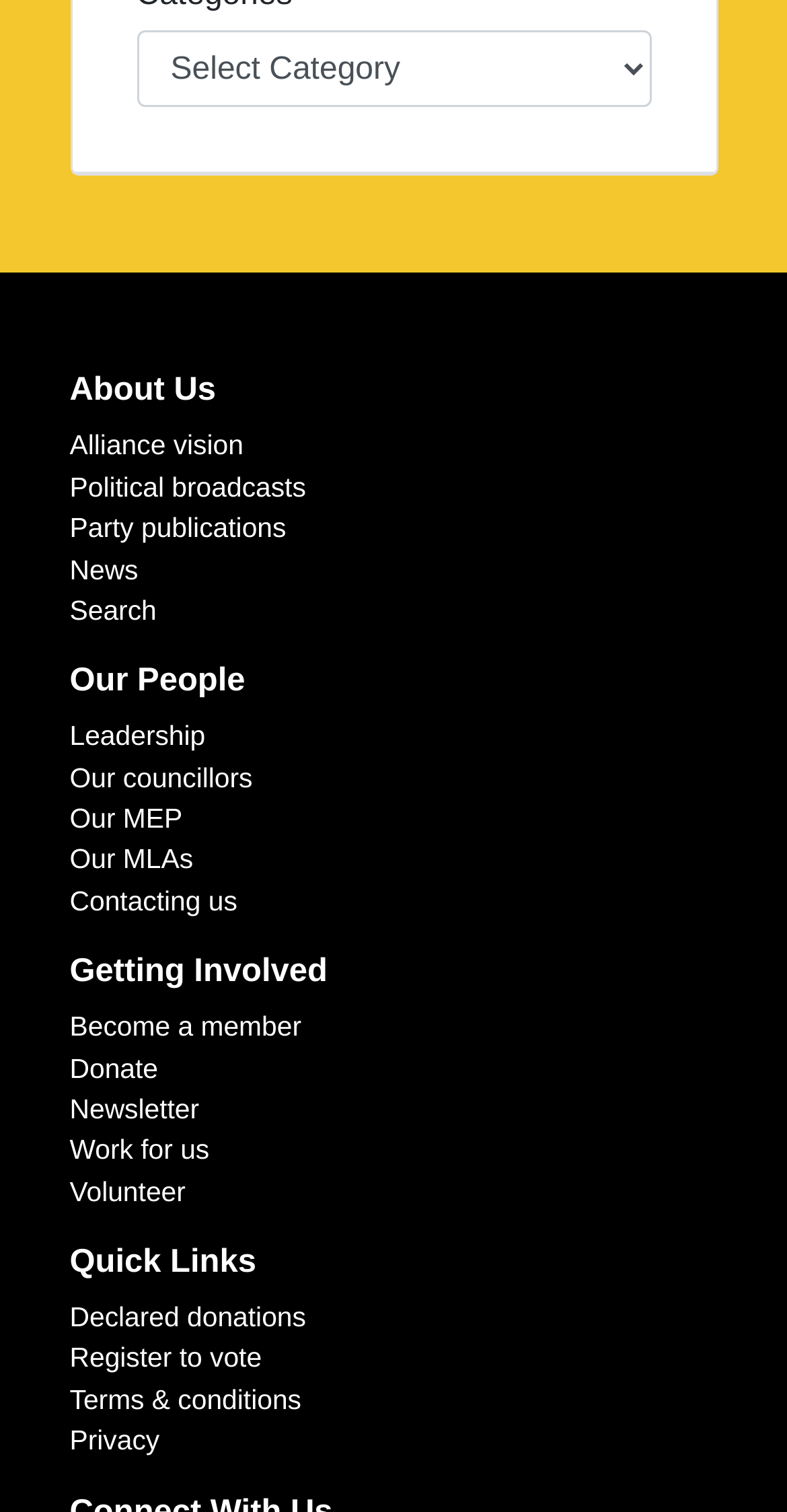Can you look at the image and give a comprehensive answer to the question:
What is the last link in the 'Quick Links' section?

The last link in the 'Quick Links' section is 'Privacy', which is the last element under the 'Quick Links' heading.